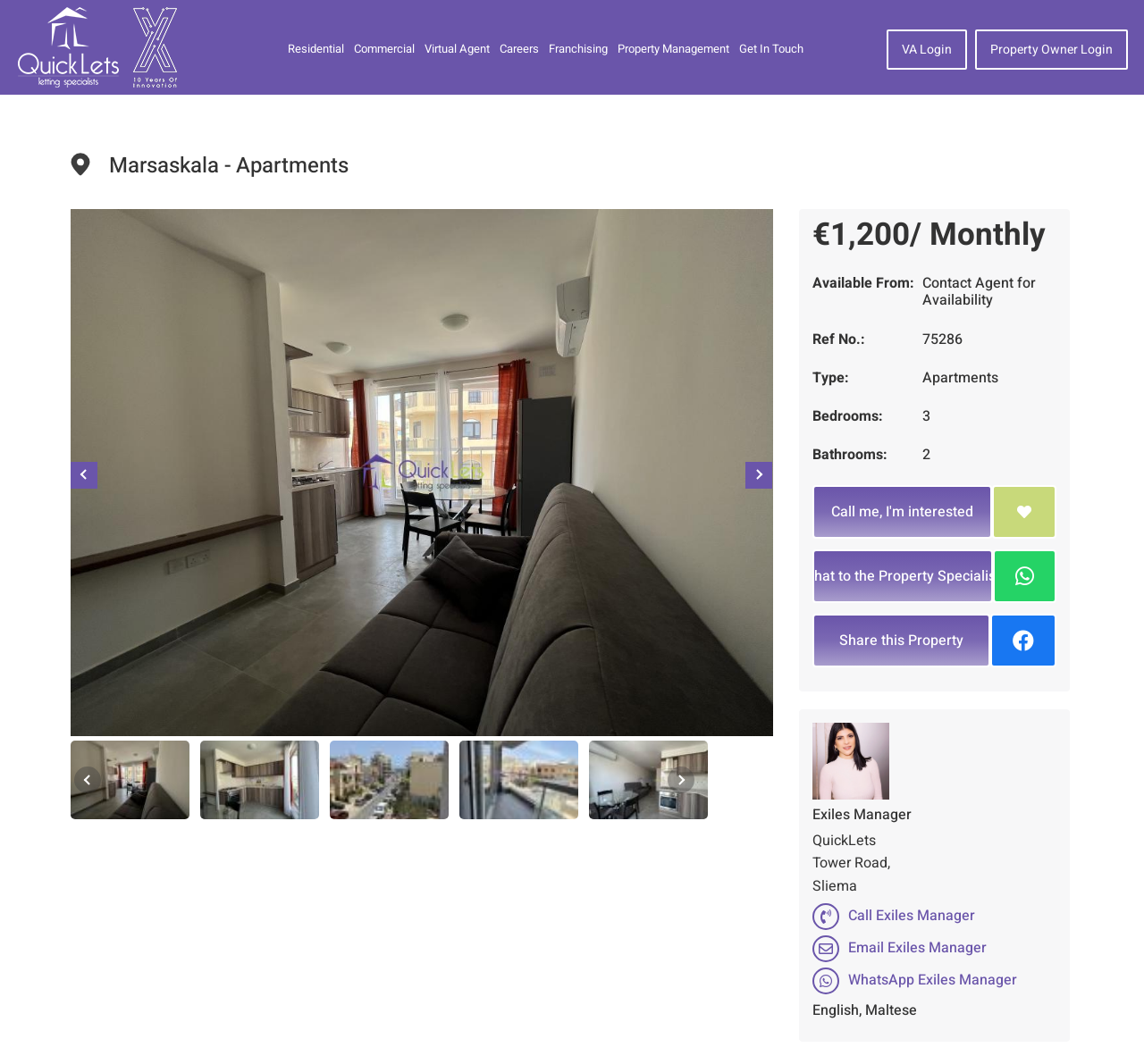How many bedrooms does the apartment have?
Refer to the screenshot and respond with a concise word or phrase.

3